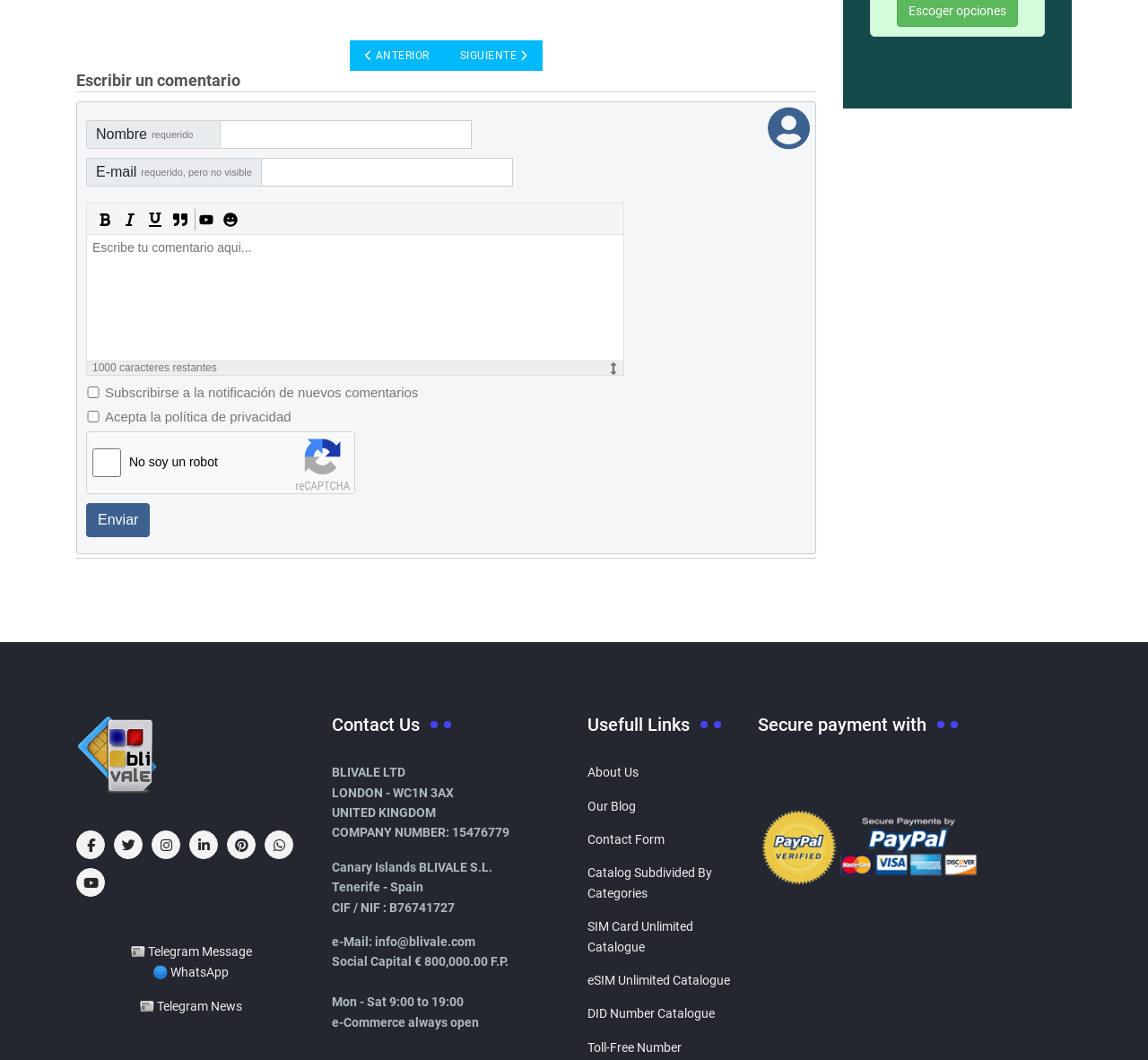Identify the bounding box coordinates of the section to be clicked to complete the task described by the following instruction: "Click on STAY". The coordinates should be four float numbers between 0 and 1, formatted as [left, top, right, bottom].

None